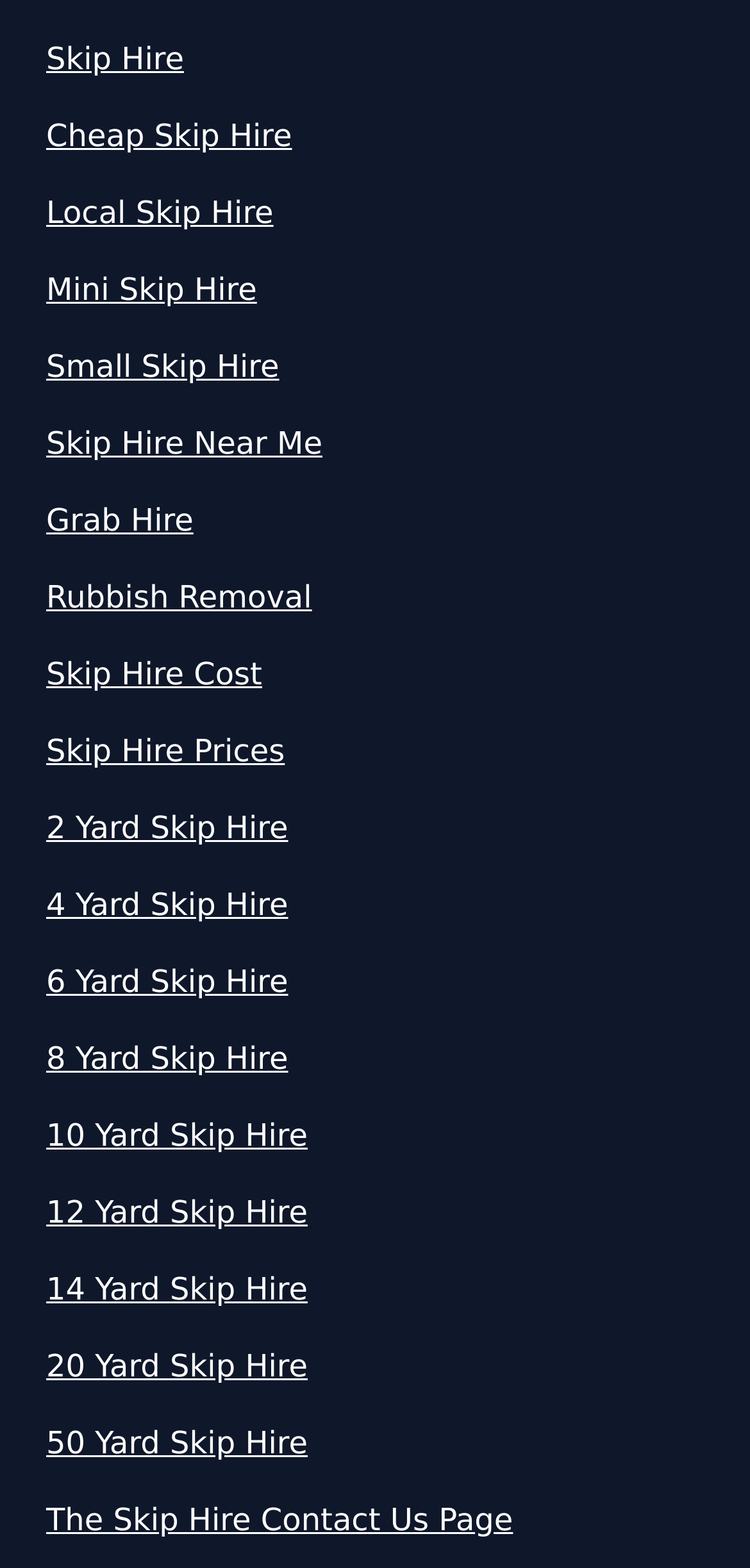Respond with a single word or phrase for the following question: 
What is the purpose of the link 'Skip Hire Near Me'?

Find local skip hire